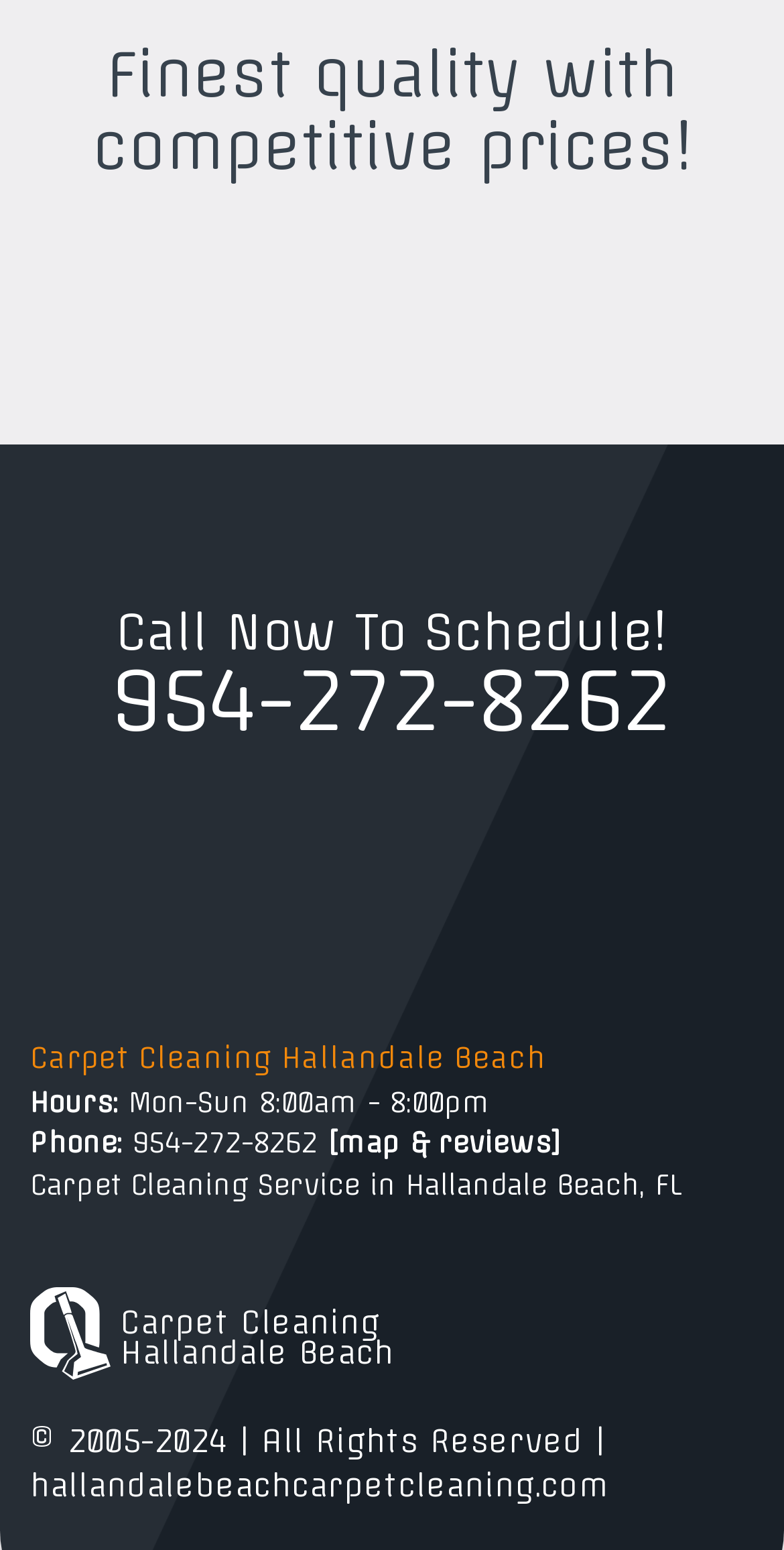Refer to the image and provide an in-depth answer to the question:
What is the company's slogan?

I found the company's slogan by looking at the top section of the webpage, where it is written in a StaticText element with the text 'Finest quality with competitive prices!'.